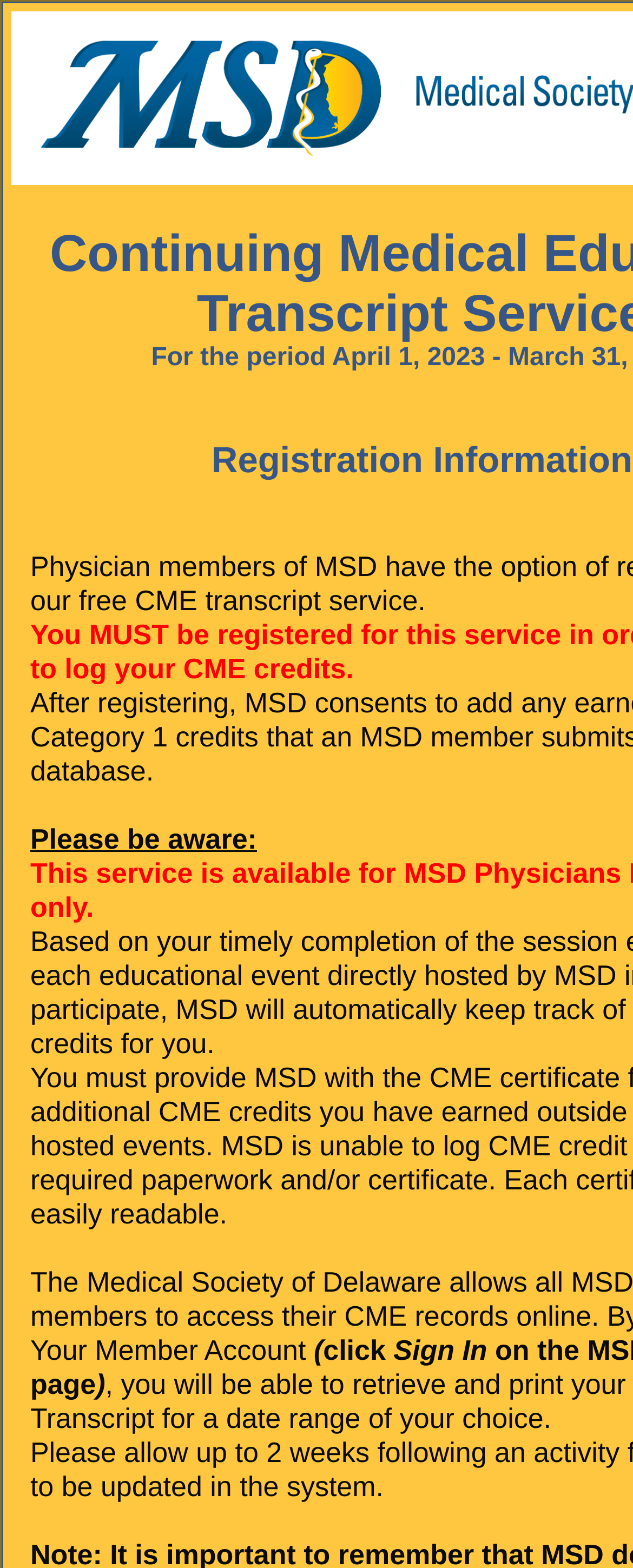What is the warning message on the webpage?
Refer to the screenshot and respond with a concise word or phrase.

Please be aware